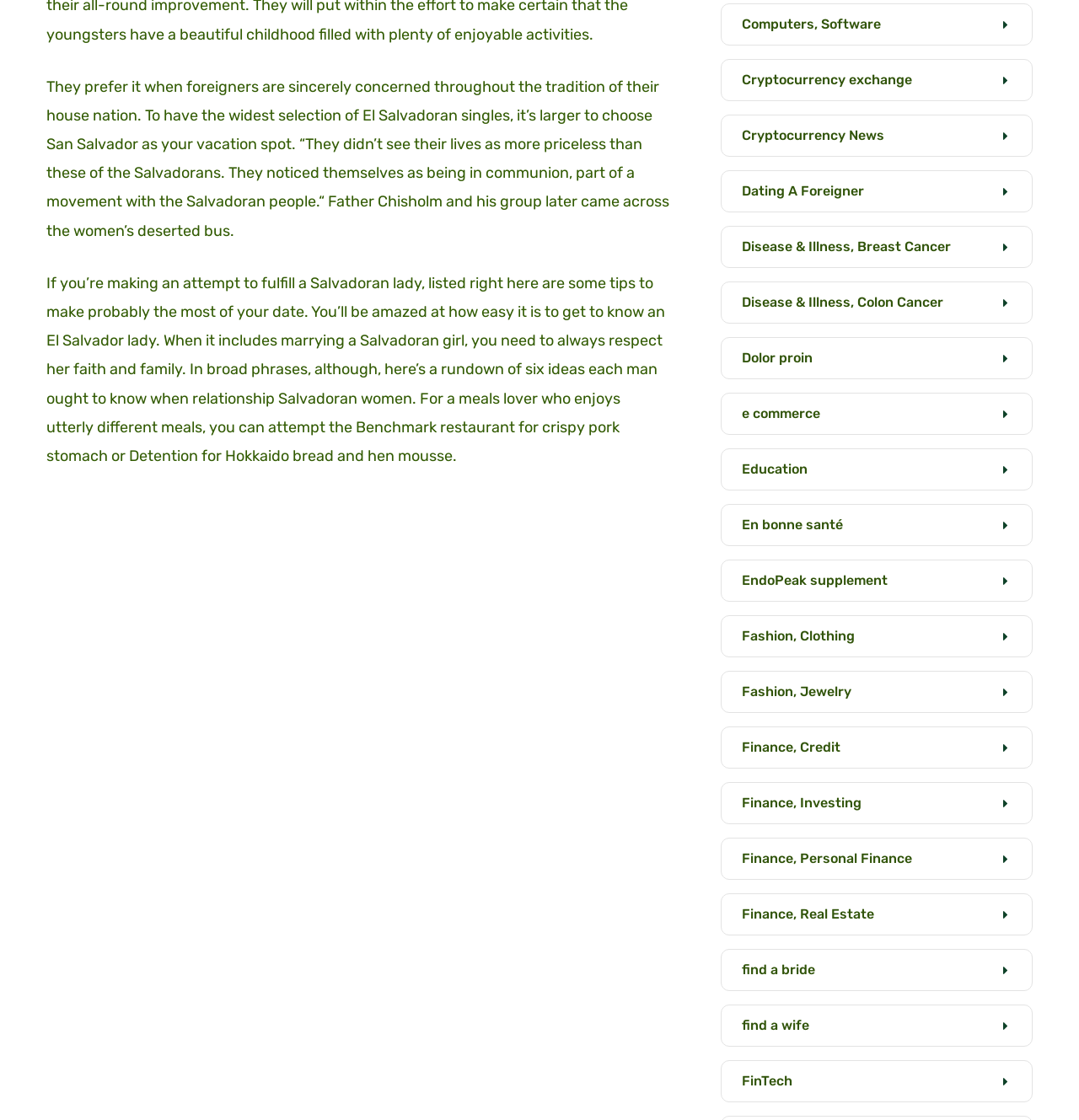Using the information shown in the image, answer the question with as much detail as possible: What is the purpose of the Benchmark restaurant?

The text mentions 'Benchmark restaurant for crispy pork belly', which implies that the restaurant serves food, specifically crispy pork belly.